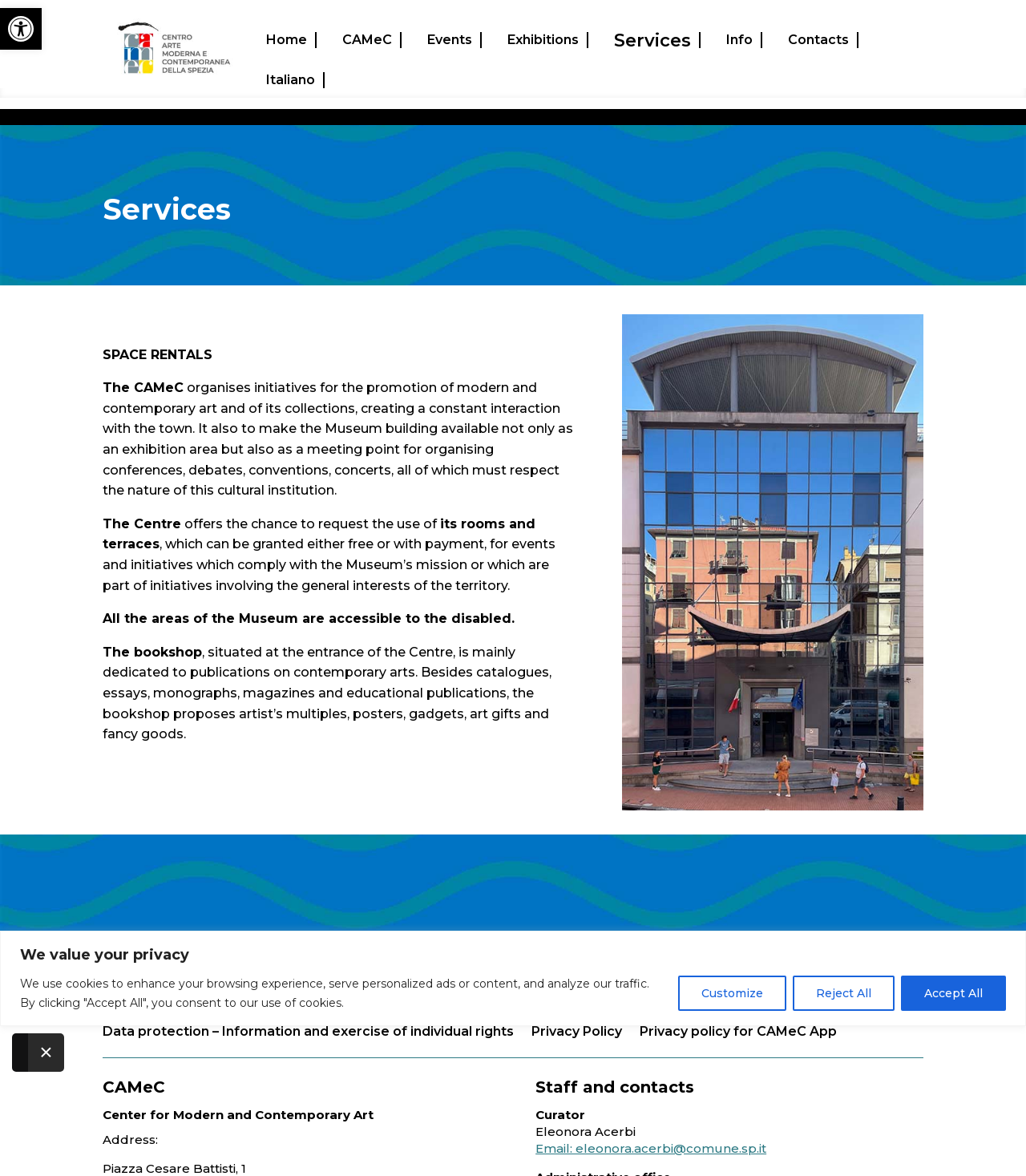Analyze the image and answer the question with as much detail as possible: 
What is the role of Eleonora Acerbi?

I inferred this answer by looking at the 'Staff and contacts' section, where Eleonora Acerbi is listed as the Curator.